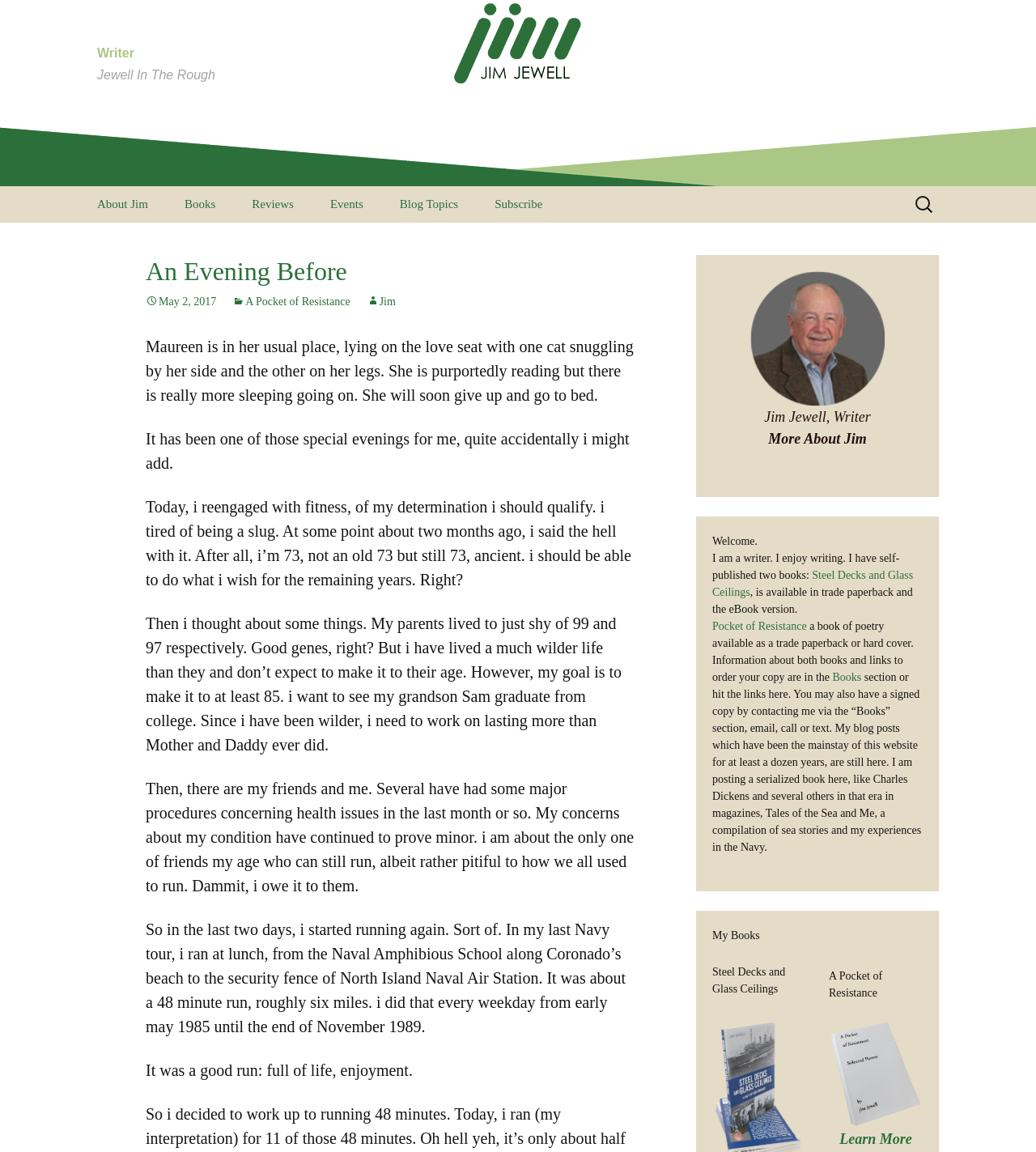What is the title of the serialized book?
Answer the question with just one word or phrase using the image.

Tales of the Sea and Me